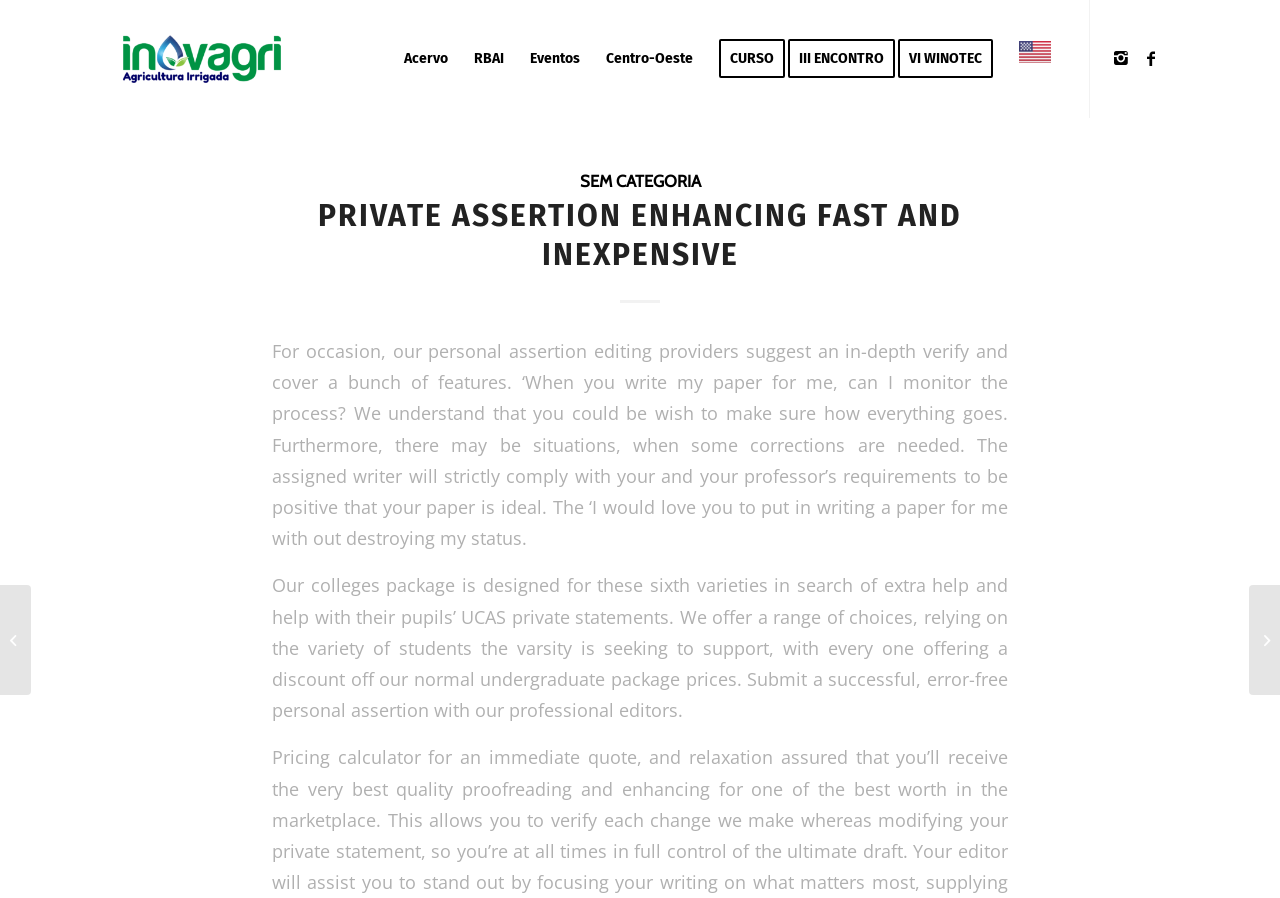Find the bounding box coordinates for the UI element whose description is: "Facebook". The coordinates should be four float numbers between 0 and 1, in the format [left, top, right, bottom].

[0.888, 0.048, 0.911, 0.081]